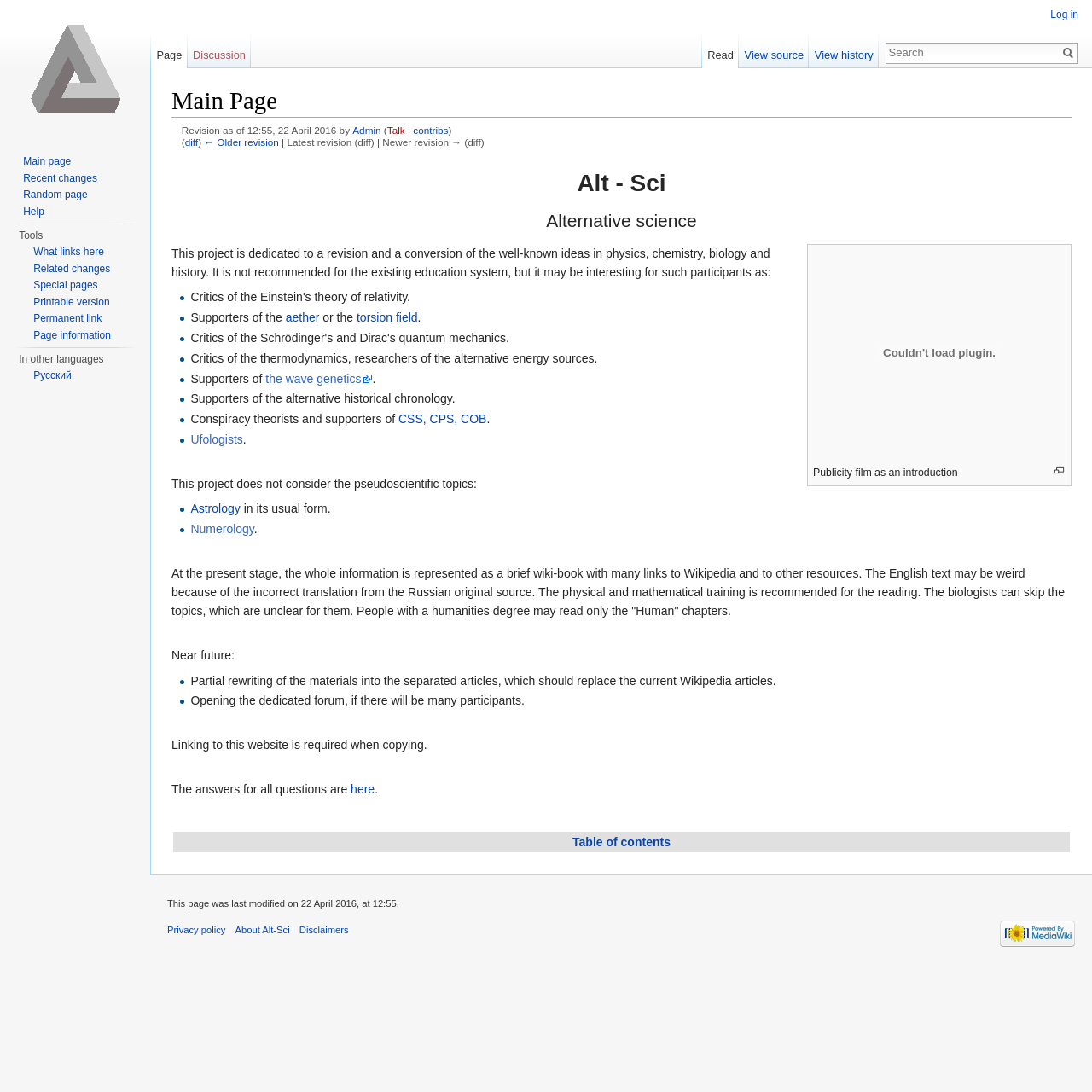Identify the bounding box coordinates for the element you need to click to achieve the following task: "Jump to navigation". Provide the bounding box coordinates as four float numbers between 0 and 1, in the form [left, top, right, bottom].

[0.202, 0.136, 0.252, 0.148]